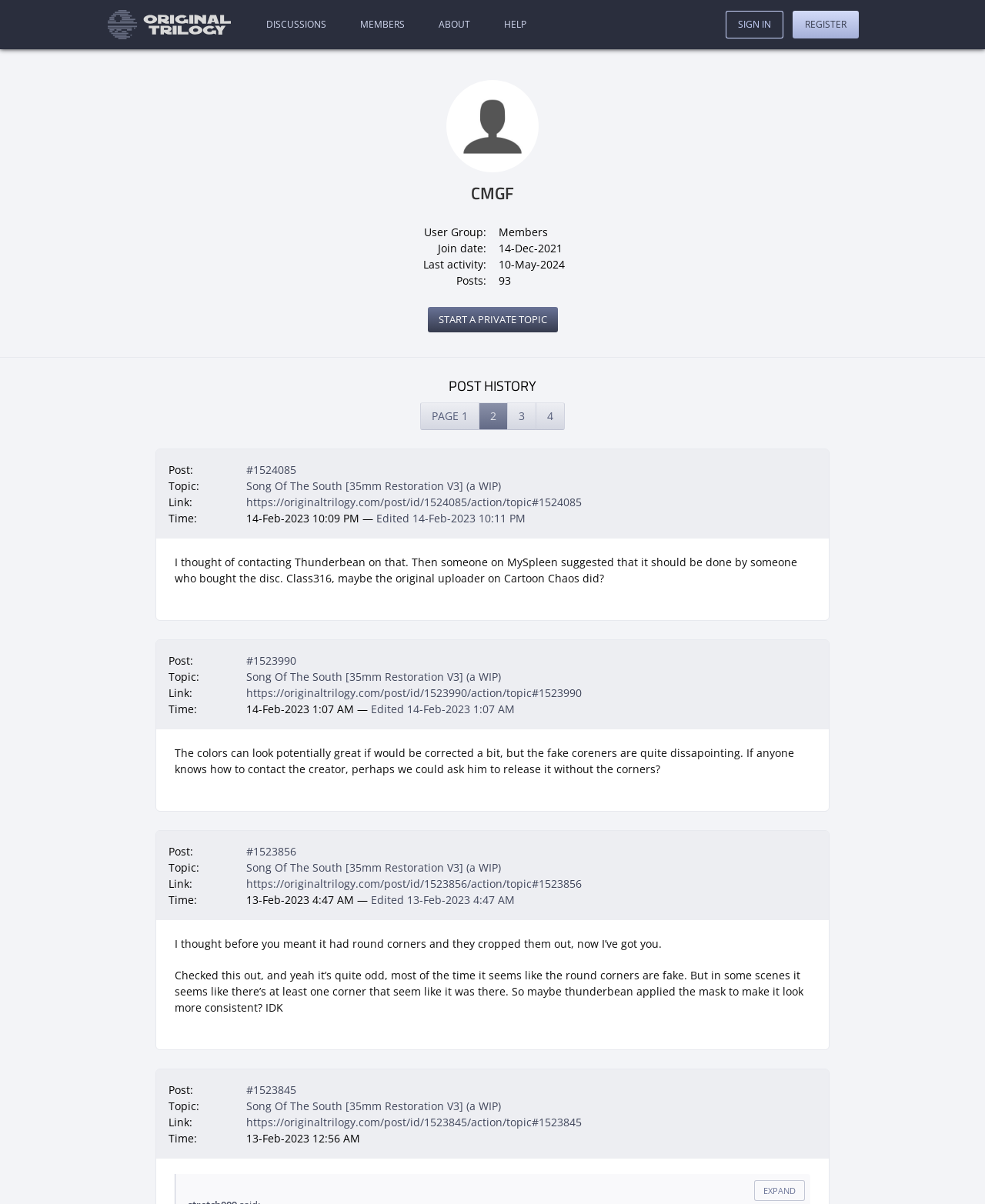Describe all the key features and sections of the webpage thoroughly.

This webpage is a user profile page for "CMGF" on a forum or discussion board. At the top, there is a logo on the left and a navigation menu with links to "DISCUSSIONS", "MEMBERS", "ABOUT", "HELP", "SIGN IN", and "REGISTER" on the right. Below the navigation menu, there is a header section with a profile picture and the user's name "CMGF" in a large font. 

To the right of the profile picture, there is a description list with information about the user, including their user group, join date, last activity, and number of posts. 

Below the header section, there is a link to "START A PRIVATE TOPIC". 

The main content of the page is a post history section, which displays a list of posts made by the user. Each post is represented by a description list with information about the post, including the post number, topic, link, and time. The posts are listed in a vertical layout, with the most recent post at the top. 

Each post has a brief text snippet, and some of them have edited timestamps. The posts are related to a topic called "Song Of The South [35mm Restoration V3] (a WIP)".